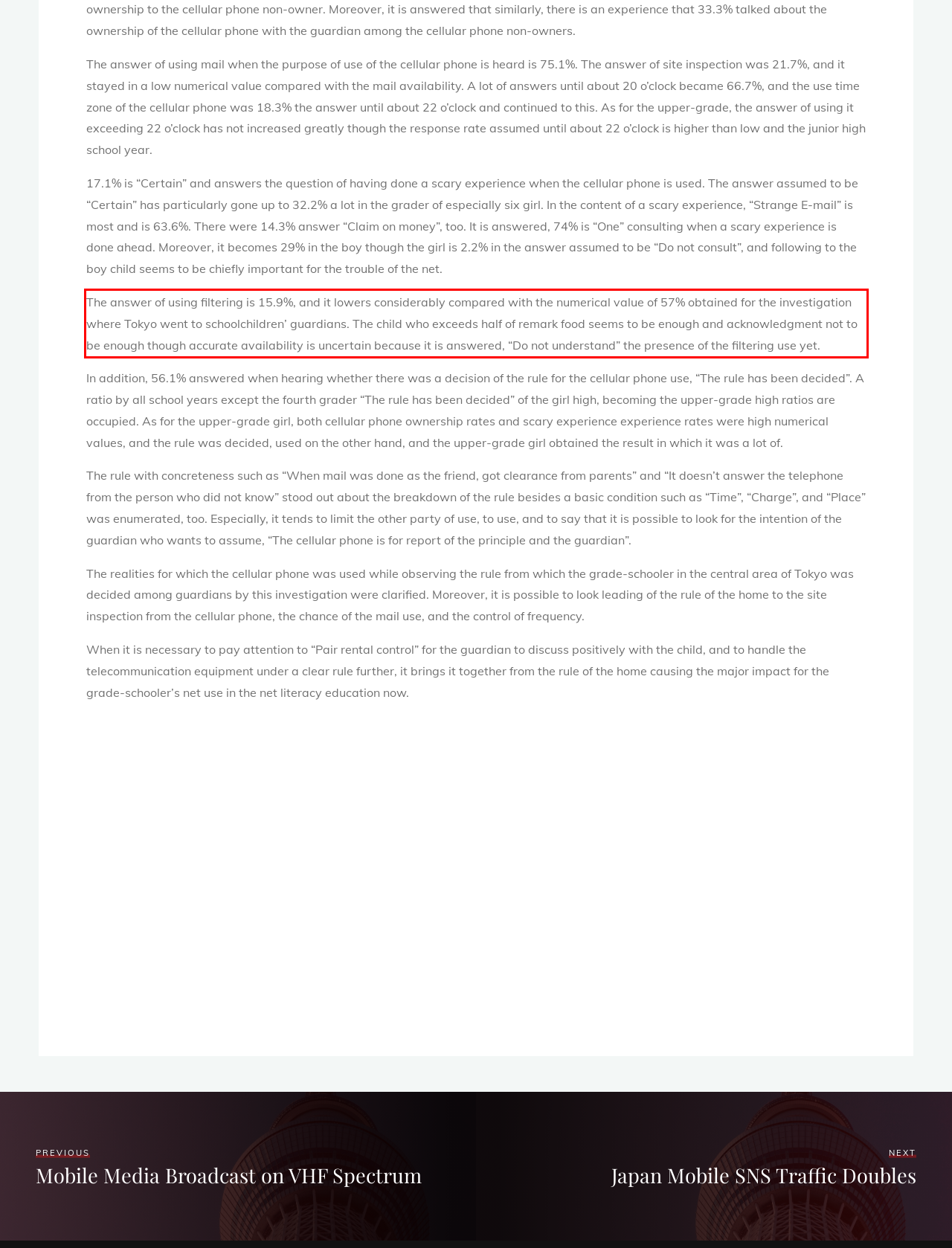Review the screenshot of the webpage and recognize the text inside the red rectangle bounding box. Provide the extracted text content.

The answer of using filtering is 15.9%, and it lowers considerably compared with the numerical value of 57% obtained for the investigation where Tokyo went to schoolchildren’ guardians. The child who exceeds half of remark food seems to be enough and acknowledgment not to be enough though accurate availability is uncertain because it is answered, “Do not understand” the presence of the filtering use yet.